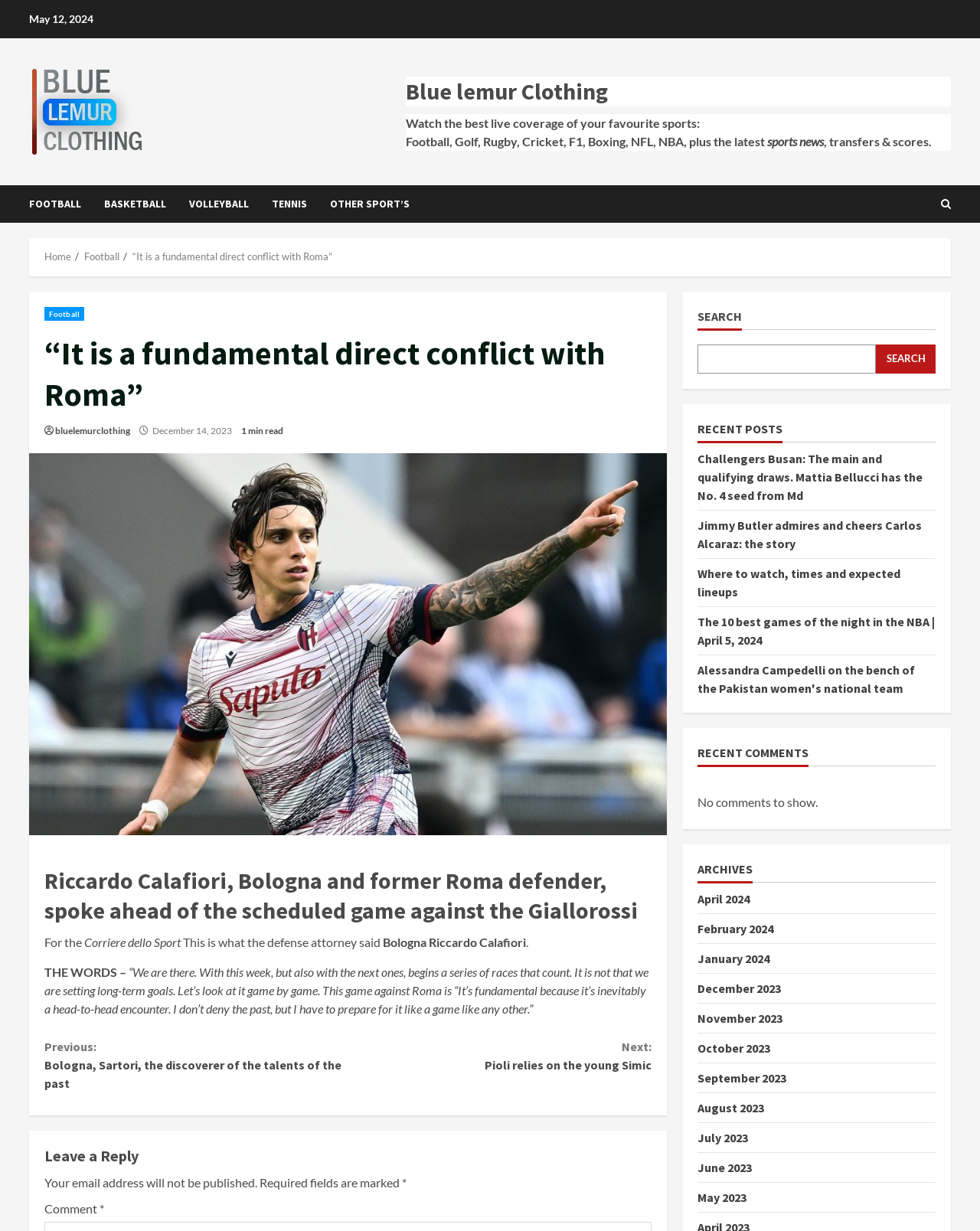Identify the bounding box coordinates of the specific part of the webpage to click to complete this instruction: "Click on FOOTBALL".

[0.03, 0.15, 0.095, 0.181]